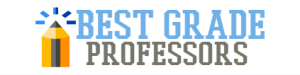Generate a detailed caption that describes the image.

The image features the logo of "Best Grade Professors," a platform dedicated to providing academic assistance. The logo creatively integrates a stylized pencil, symbolizing education and writing, alongside the text of the brand name. The word "BEST" is prominently displayed in a light blue font, conveying a sense of trust and expertise, while "GRADE" is highlighted in a slightly bolder shade of blue. The word "PROFESSORS" appears in a grey tone, subtly suggesting professionalism and authority in the educational field. This branding encapsulates the essence of high-quality academic support meant to aid students in achieving success in their studies.